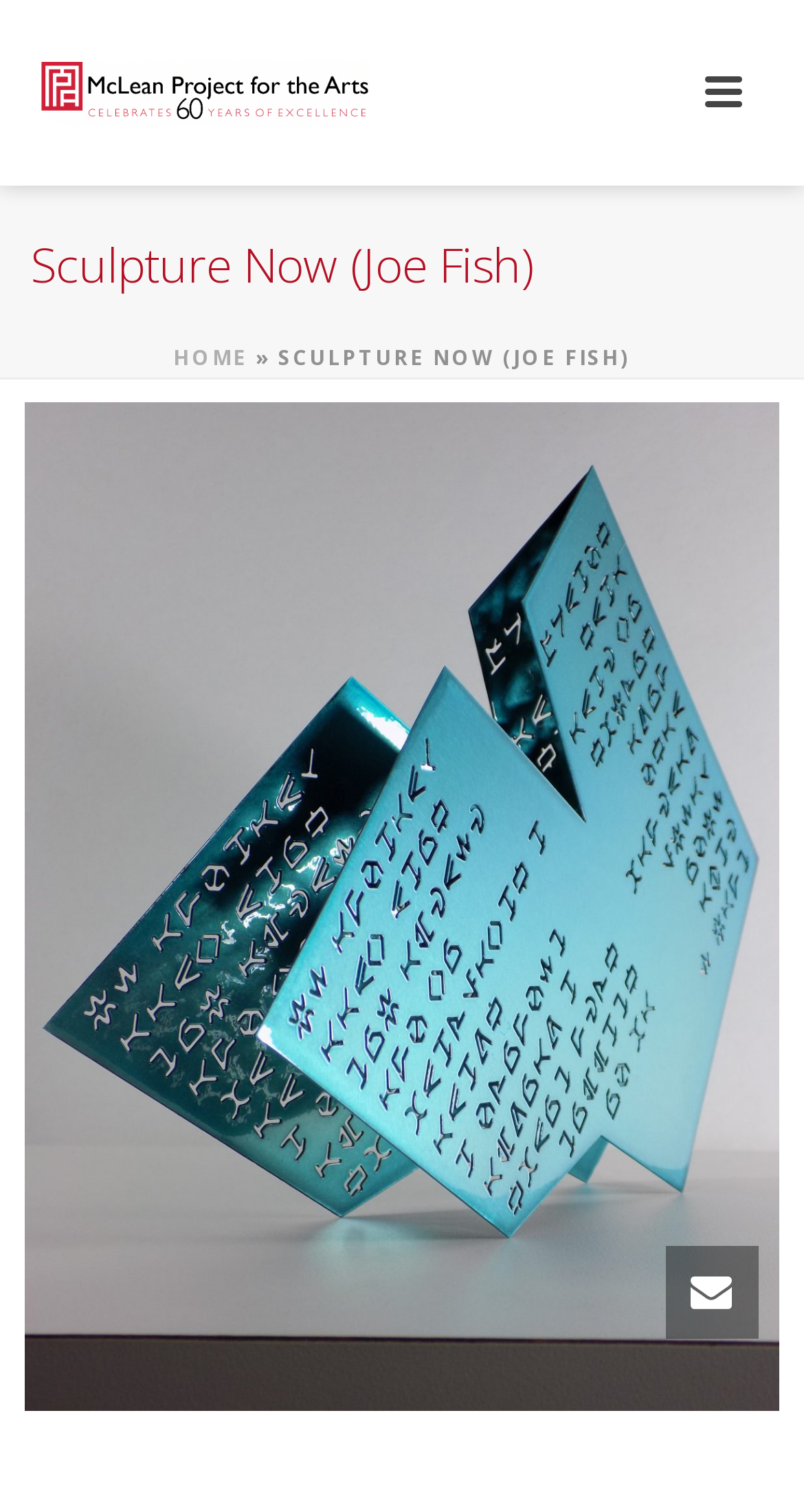Provide a short answer using a single word or phrase for the following question: 
How many social media links are there?

2